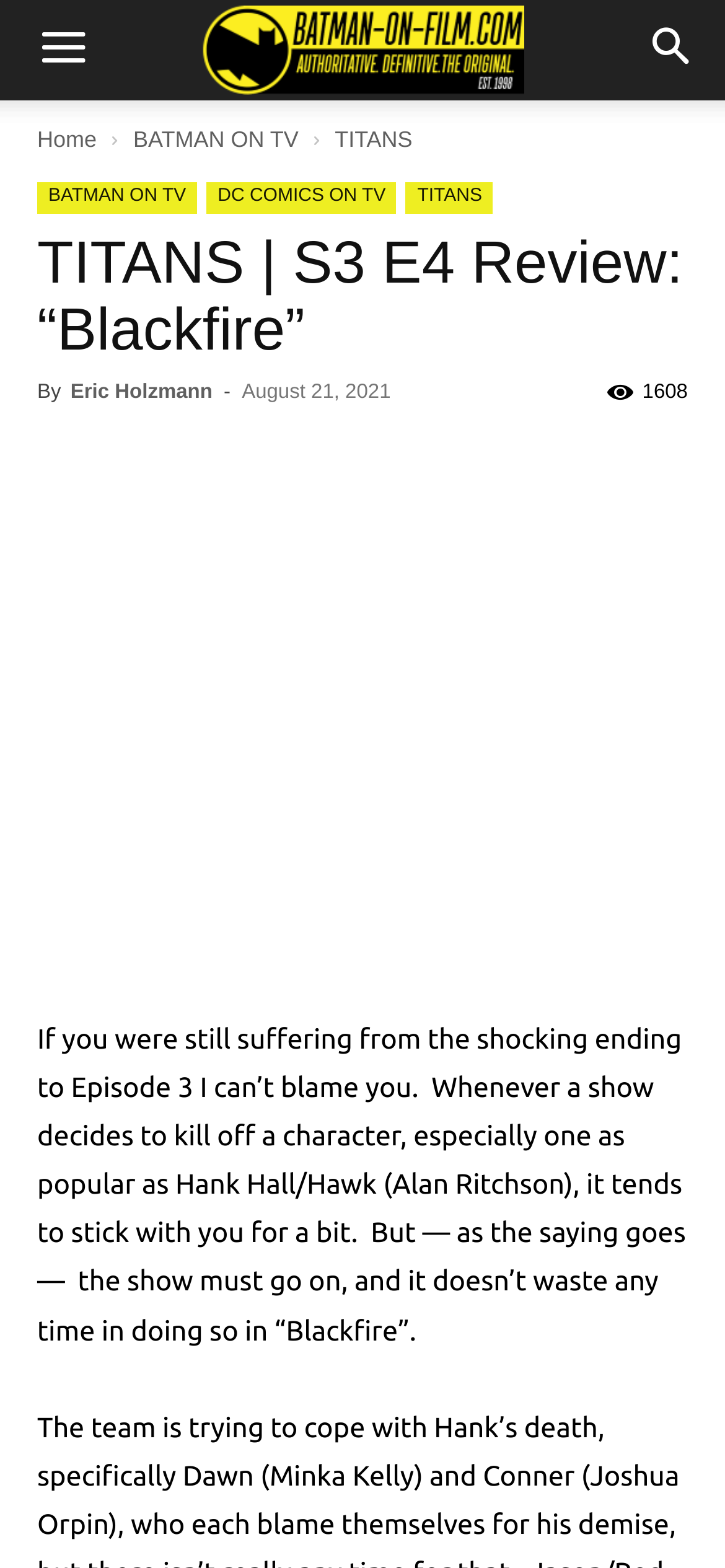Please identify the bounding box coordinates of where to click in order to follow the instruction: "Visit the author's page".

[0.097, 0.243, 0.293, 0.257]